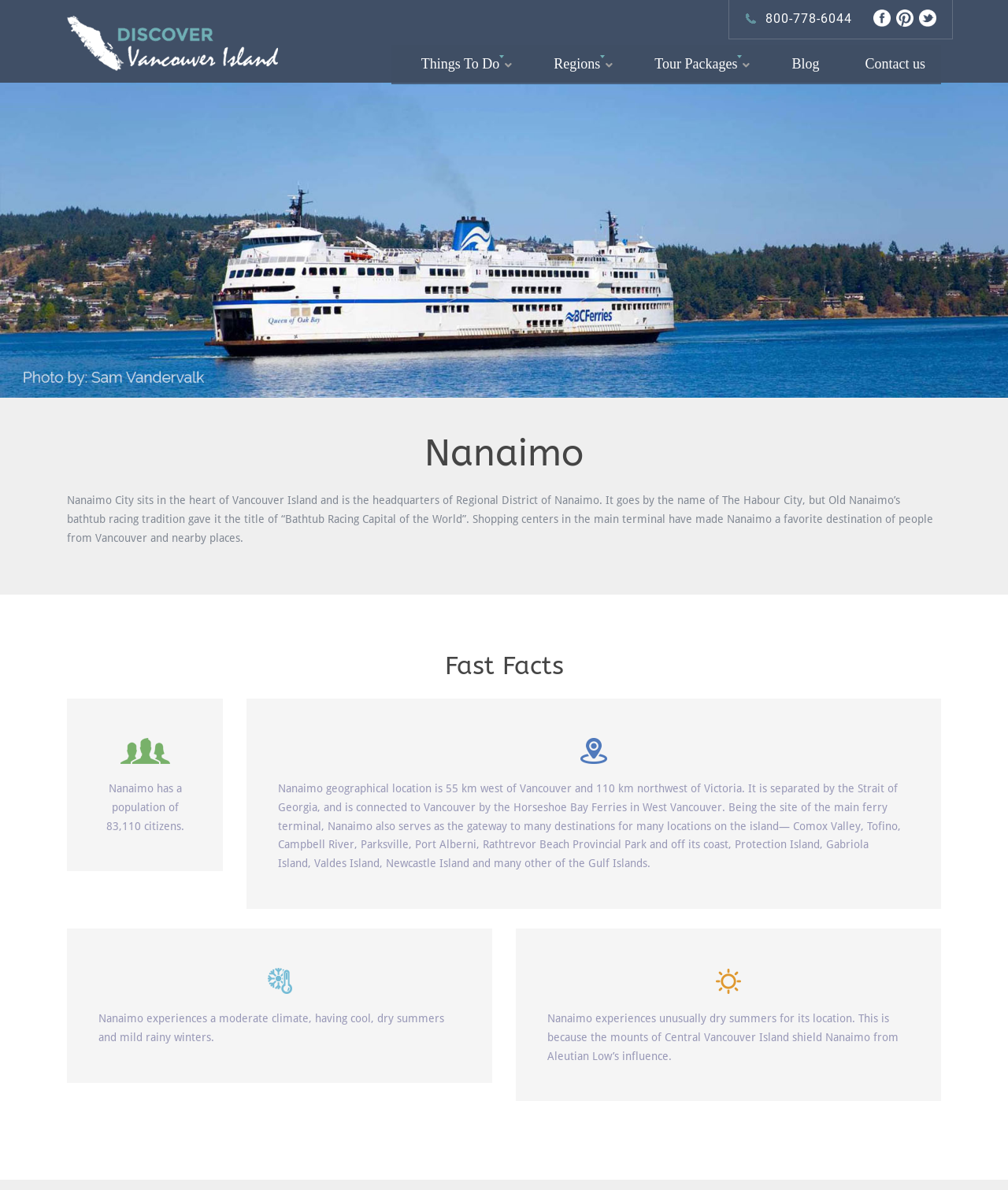What is the climate like in Nanaimo?
Based on the image, please offer an in-depth response to the question.

I found the answer by reading the text under the 'Fast Facts' section, which says 'Nanaimo experiences a moderate climate, having cool, dry summers and mild rainy winters.'